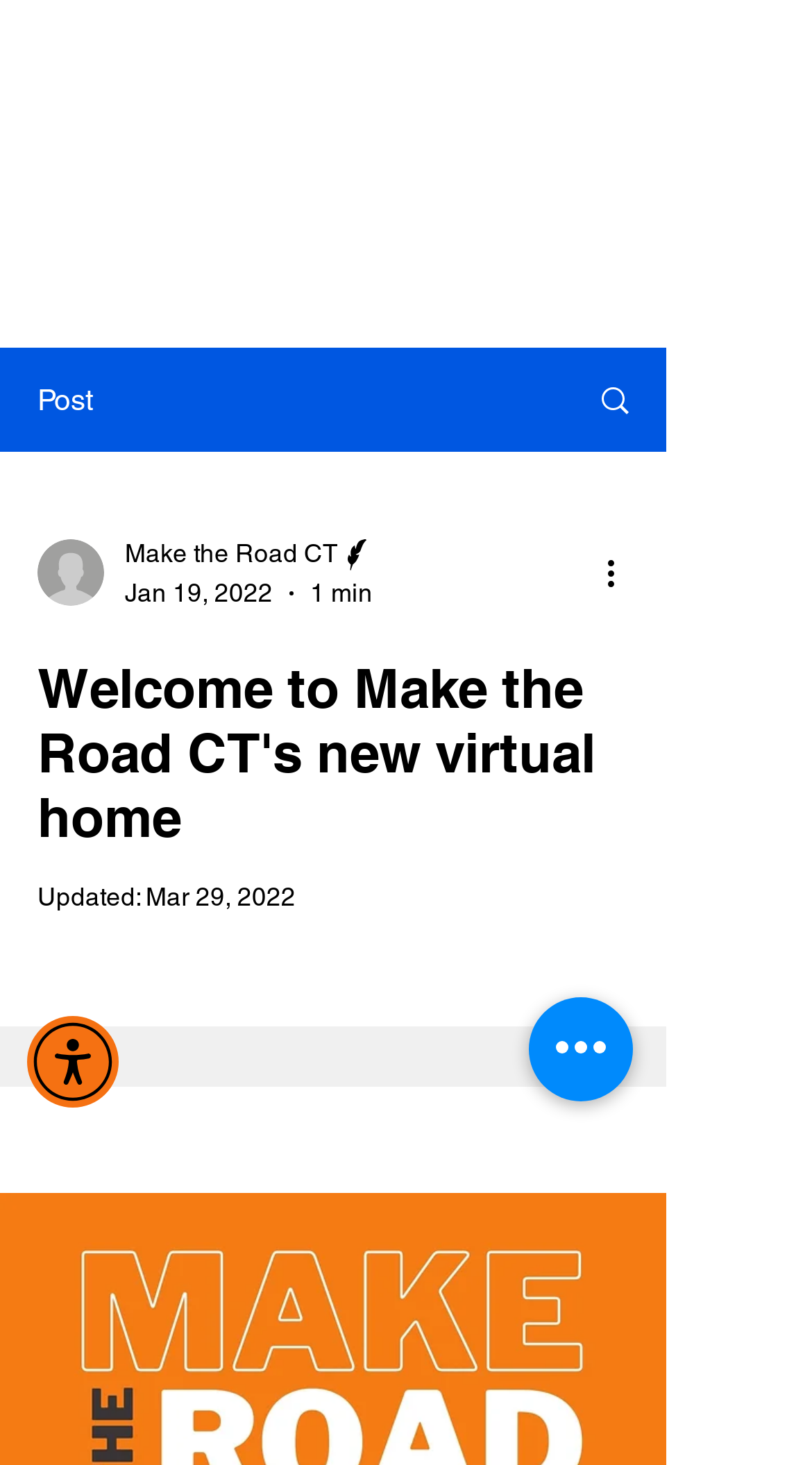Based on the element description "aria-label="Quick actions"", predict the bounding box coordinates of the UI element.

[0.651, 0.681, 0.779, 0.752]